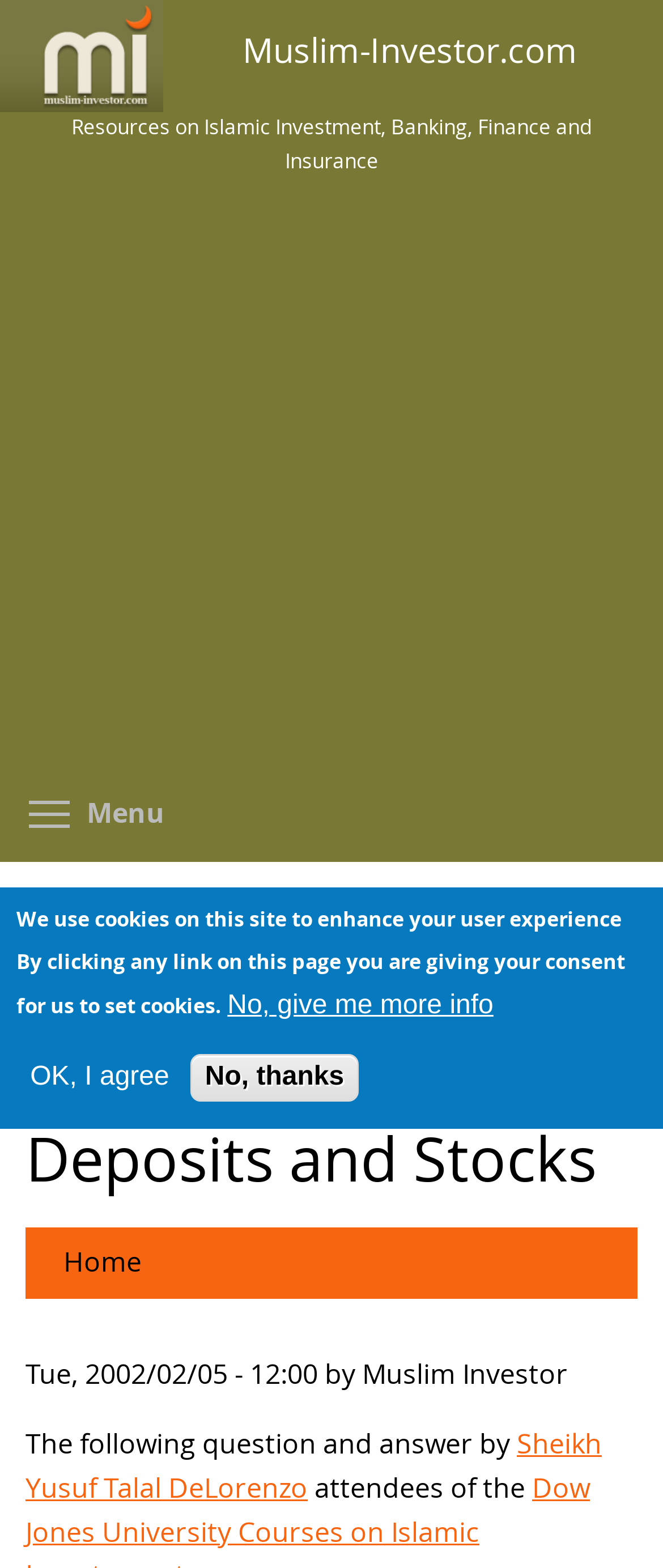Answer the question briefly using a single word or phrase: 
What is the purpose of the website?

Resources on Islamic Investment